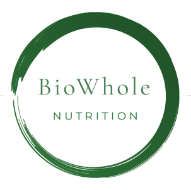Provide a thorough and detailed caption for the image.

This image features the logo of BioWhole Nutrition, set within a circular design that incorporates various shades of green. The word "BioWhole" is displayed prominently in elegant font at the center, with "NUTRITION" positioned below it in a simpler style. This logo effectively embodies the brand's focus on holistic health and nutrition, aligning with its commitment to promoting wellness through natural methods. The design conveys a sense of vitality and balance, reflecting the company's ethos and dedication to nutritious living.